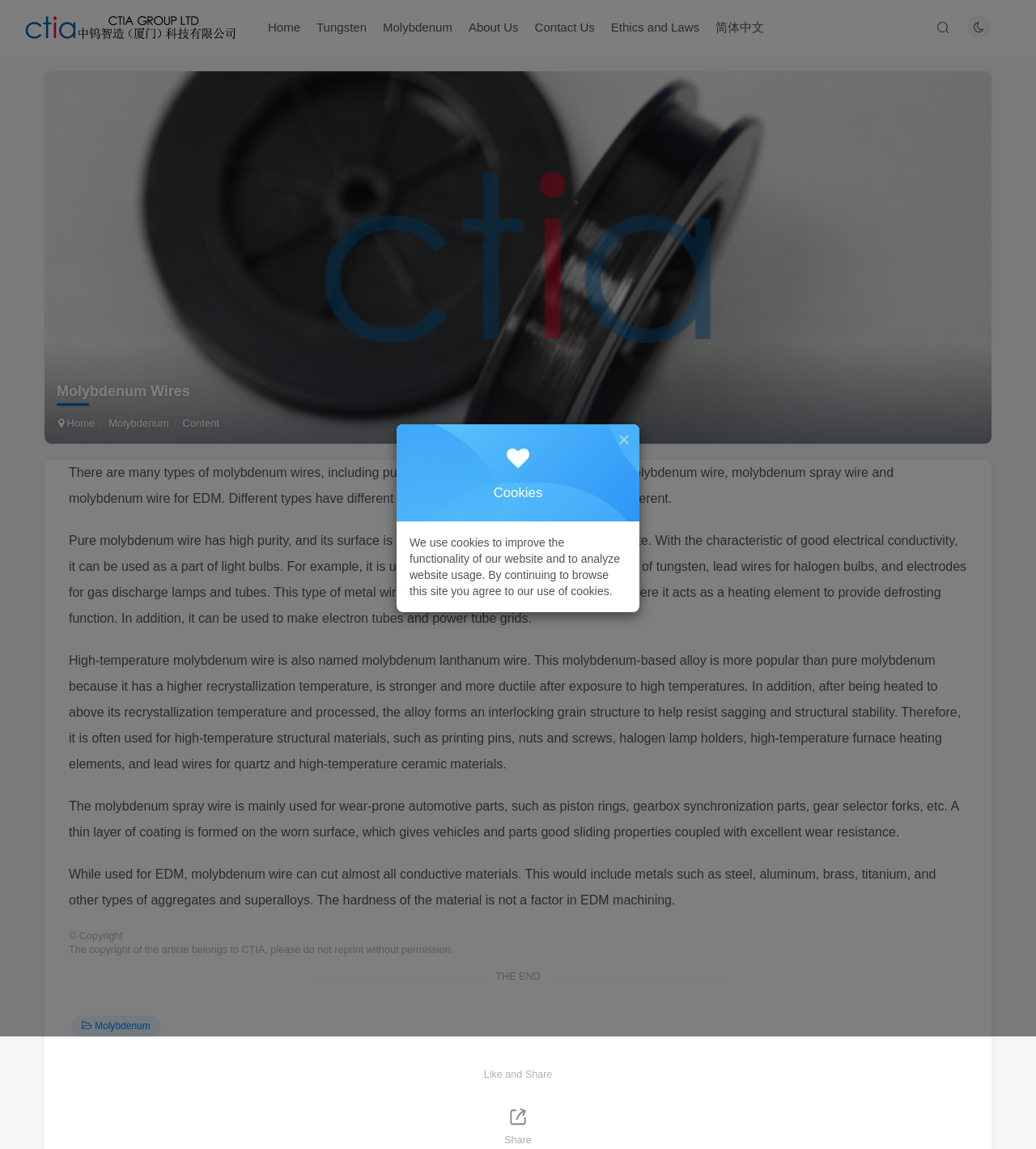Predict the bounding box coordinates of the area that should be clicked to accomplish the following instruction: "Click the 'Home' link". The bounding box coordinates should consist of four float numbers between 0 and 1, i.e., [left, top, right, bottom].

[0.251, 0.006, 0.298, 0.042]